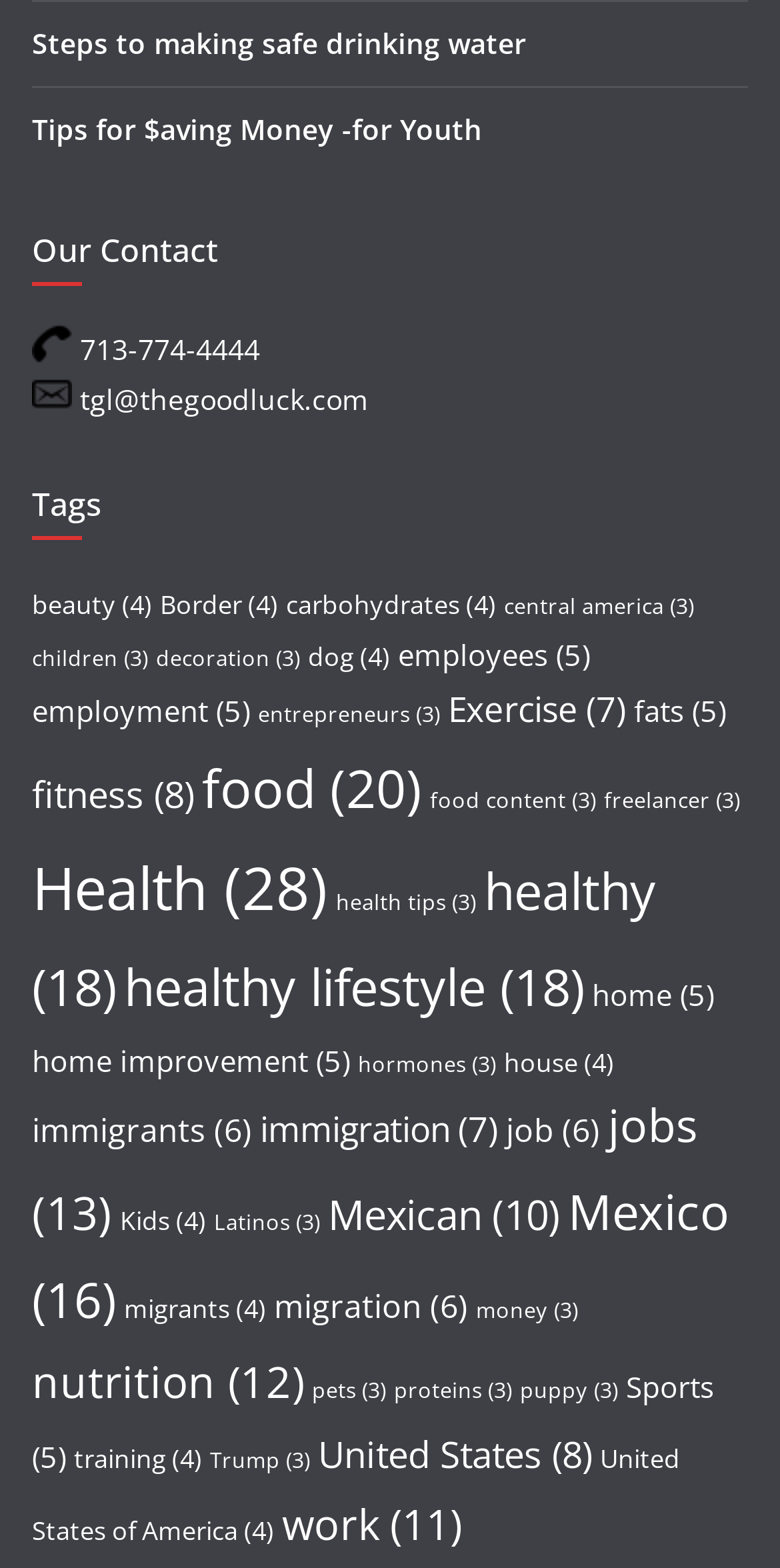Could you determine the bounding box coordinates of the clickable element to complete the instruction: "Explore 'Mexico' related topics"? Provide the coordinates as four float numbers between 0 and 1, i.e., [left, top, right, bottom].

[0.041, 0.751, 0.933, 0.849]